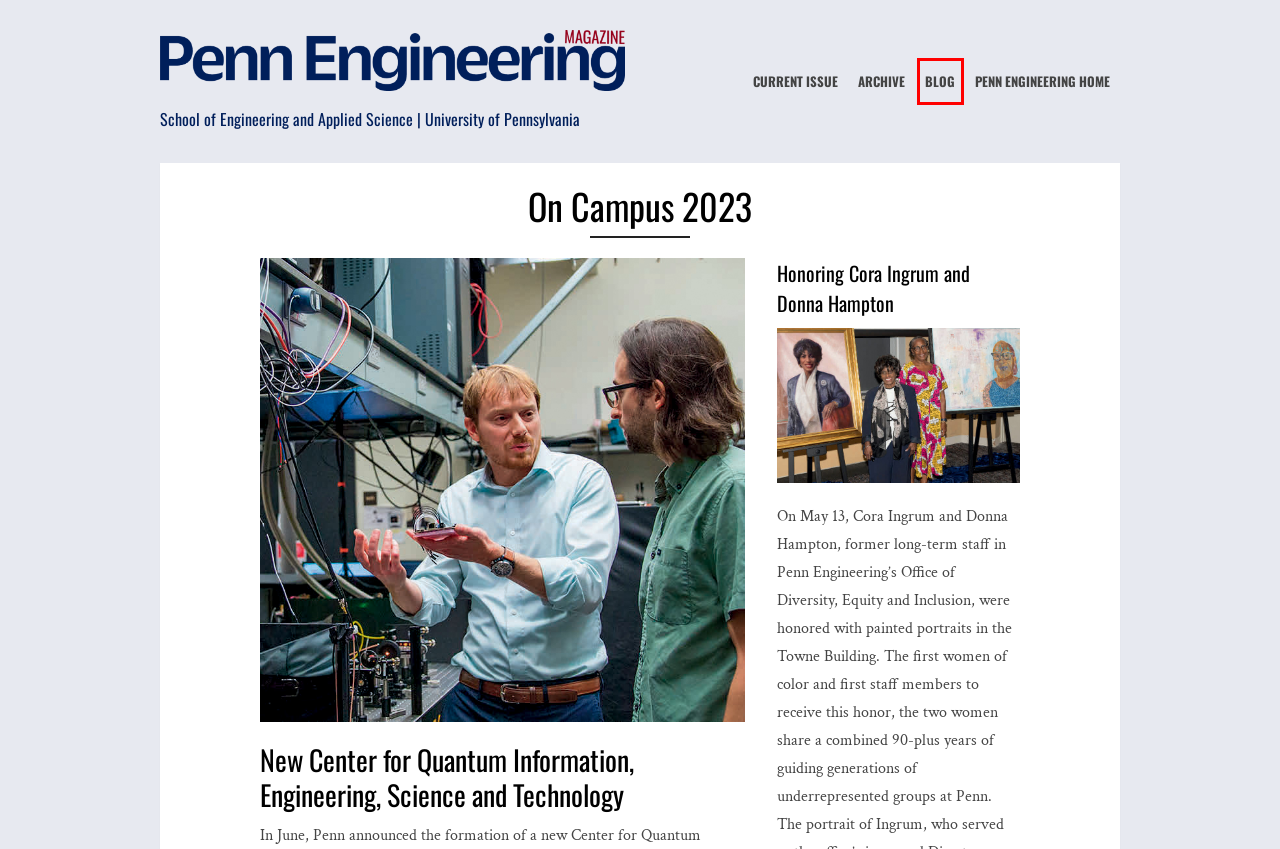Observe the provided screenshot of a webpage that has a red rectangle bounding box. Determine the webpage description that best matches the new webpage after clicking the element inside the red bounding box. Here are the candidates:
A. Penn Engineering | Inventing the Future
B. Need Help? | Web Accessibility at Penn
C. Fall 2023 – Penn Engineering Magazine
D. Mark Allen Elected to National Academy of Engineering - Penn Engineering Blog
E. Penn Engineering Blog - Posts from the School of Engineering and Applied Science
F. Engineering Changemakers: Honoring Cora Ingrum and Donna Hampton - Penn Engineering Blog
G. Penn Engineering Magazine – School of Engineering and Applied Science | University of Pennsylvania
H. Archive – Penn Engineering Magazine

E